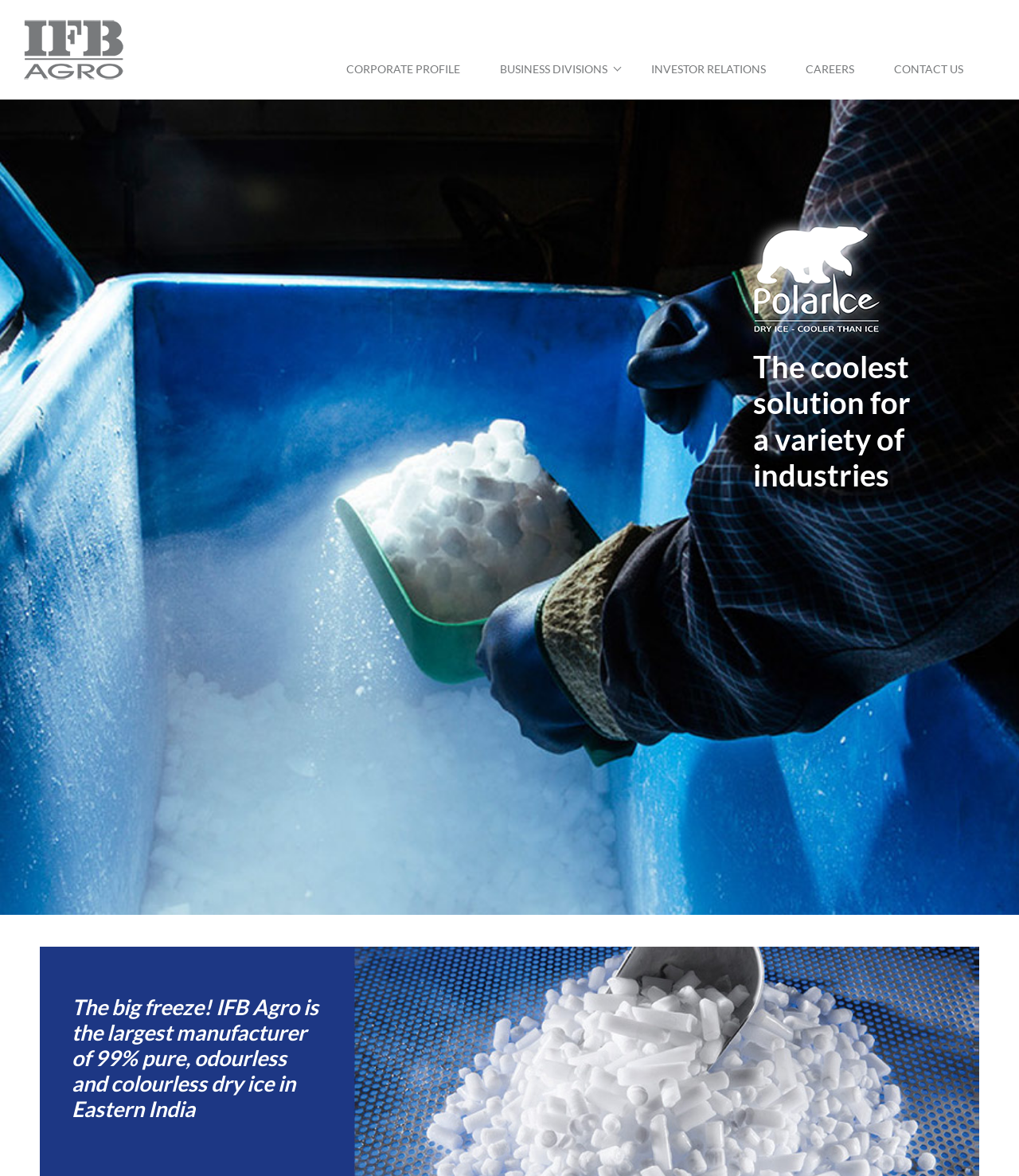Look at the image and give a detailed response to the following question: What is the purity of the dry ice manufactured by IFB Agro?

The answer can be found by reading the second heading on the webpage, which states that IFB Agro is the largest manufacturer of 99% pure, odourless and colourless dry ice in Eastern India.